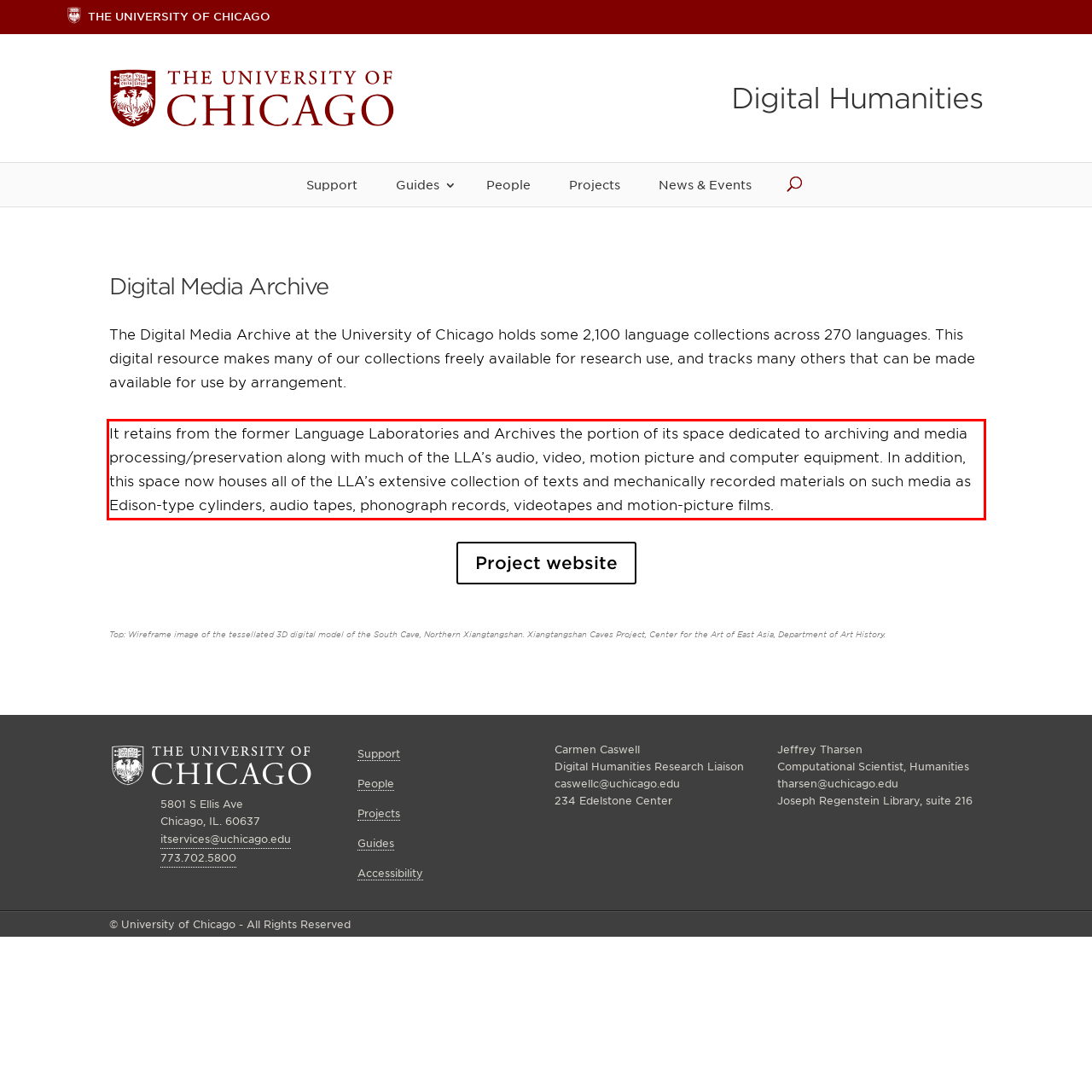Please examine the screenshot of the webpage and read the text present within the red rectangle bounding box.

It retains from the former Language Laboratories and Archives the portion of its space dedicated to archiving and media processing/preservation along with much of the LLA’s audio, video, motion picture and computer equipment. In addition, this space now houses all of the LLA’s extensive collection of texts and mechanically recorded materials on such media as Edison-type cylinders, audio tapes, phonograph records, videotapes and motion-picture films.